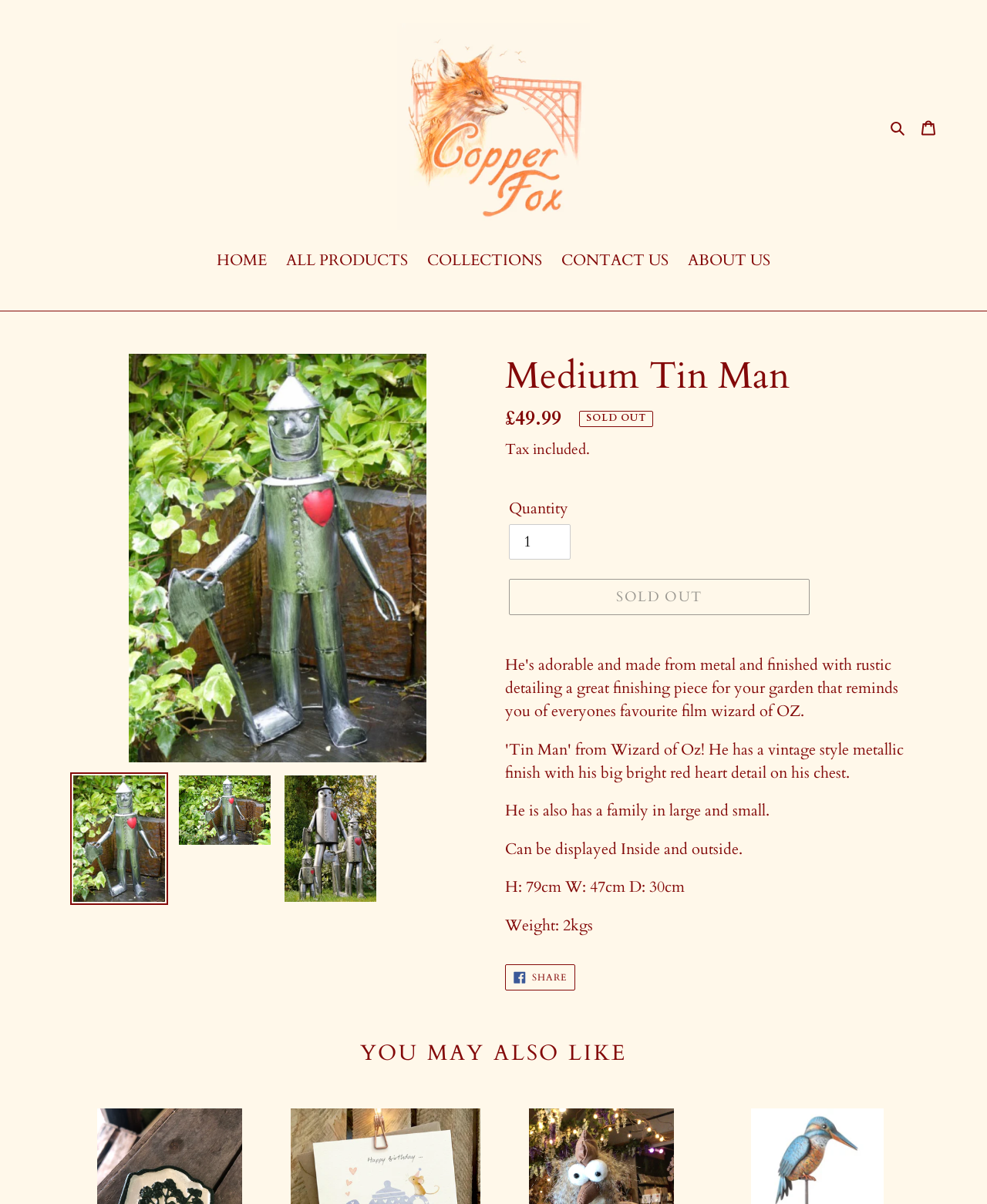Identify the bounding box coordinates necessary to click and complete the given instruction: "View the cart".

[0.924, 0.089, 0.957, 0.121]